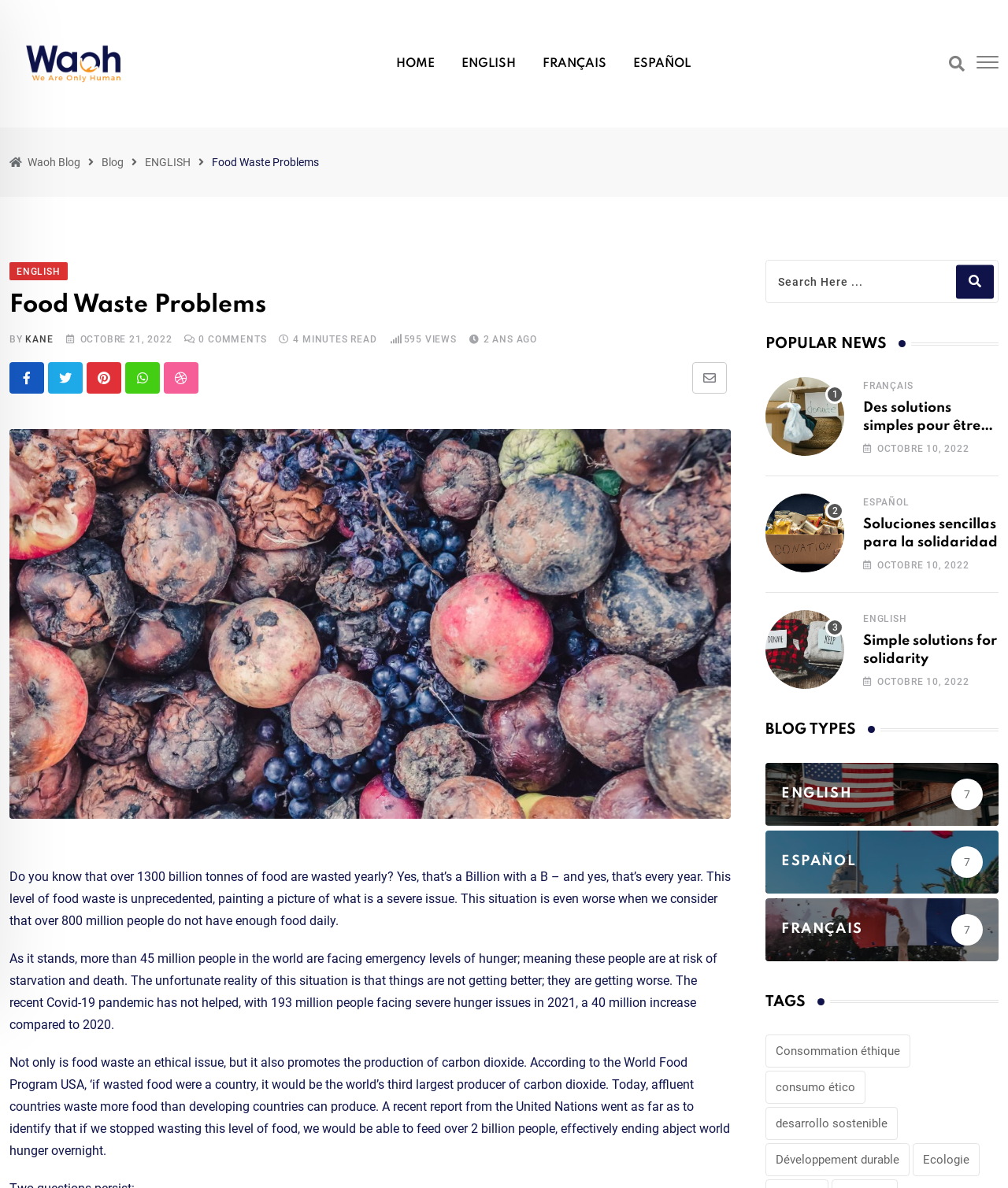Reply to the question with a single word or phrase:
What is the topic of this blog post?

Food Waste Problems